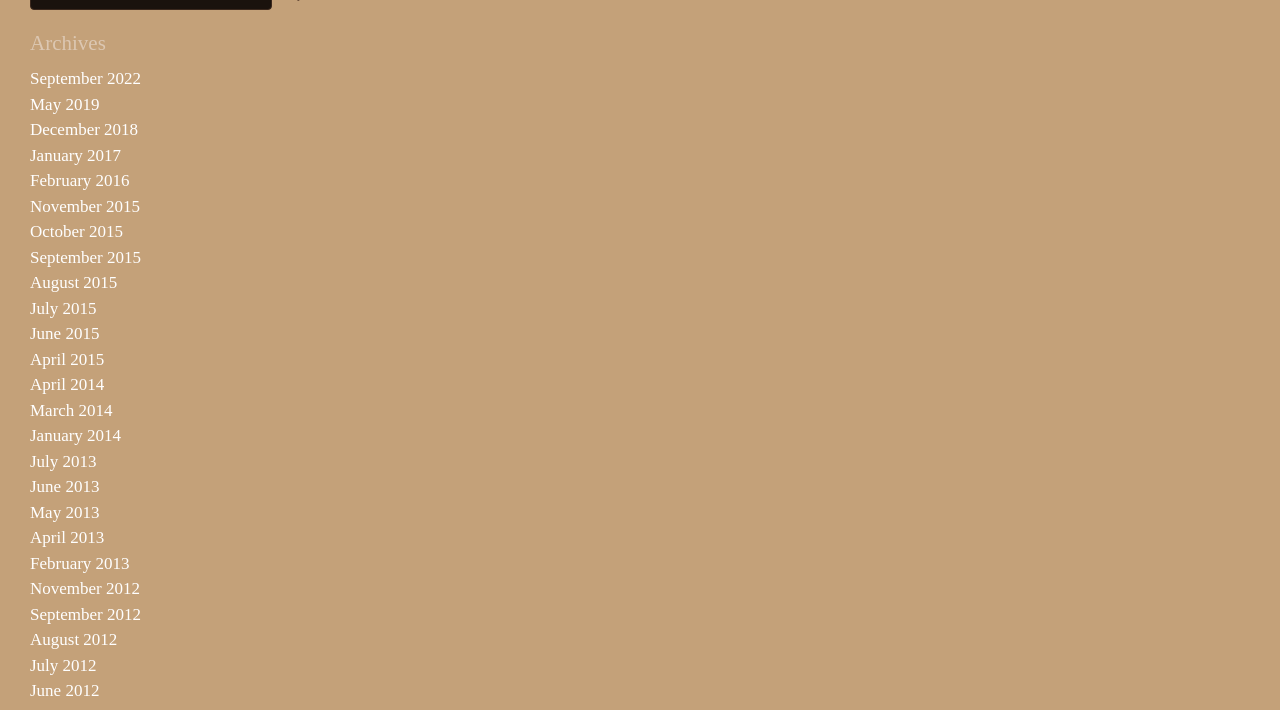Identify the bounding box for the element characterized by the following description: "October 2015".

[0.023, 0.313, 0.096, 0.34]